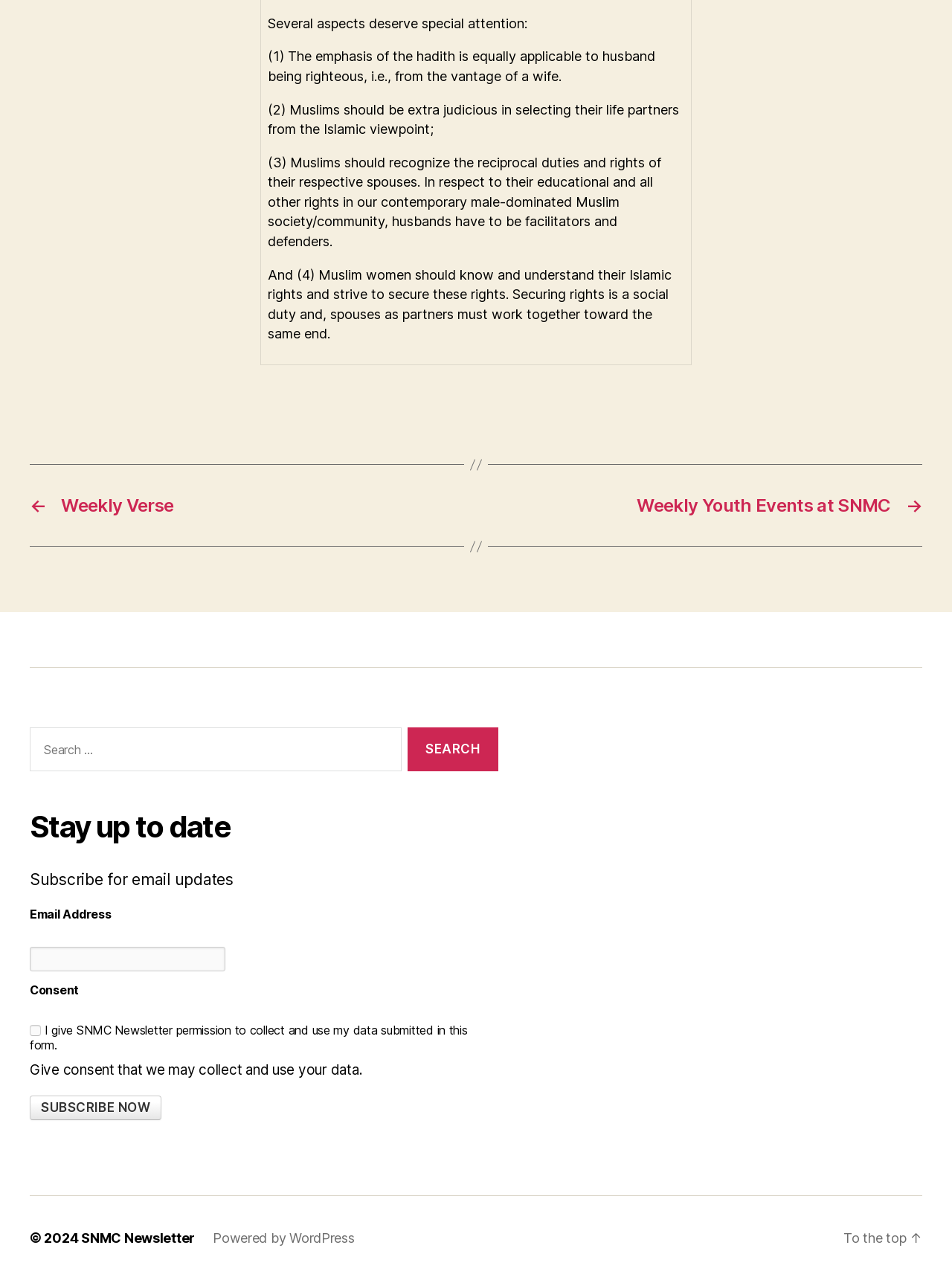Identify the bounding box coordinates for the region to click in order to carry out this instruction: "Go to the top". Provide the coordinates using four float numbers between 0 and 1, formatted as [left, top, right, bottom].

[0.886, 0.961, 0.969, 0.973]